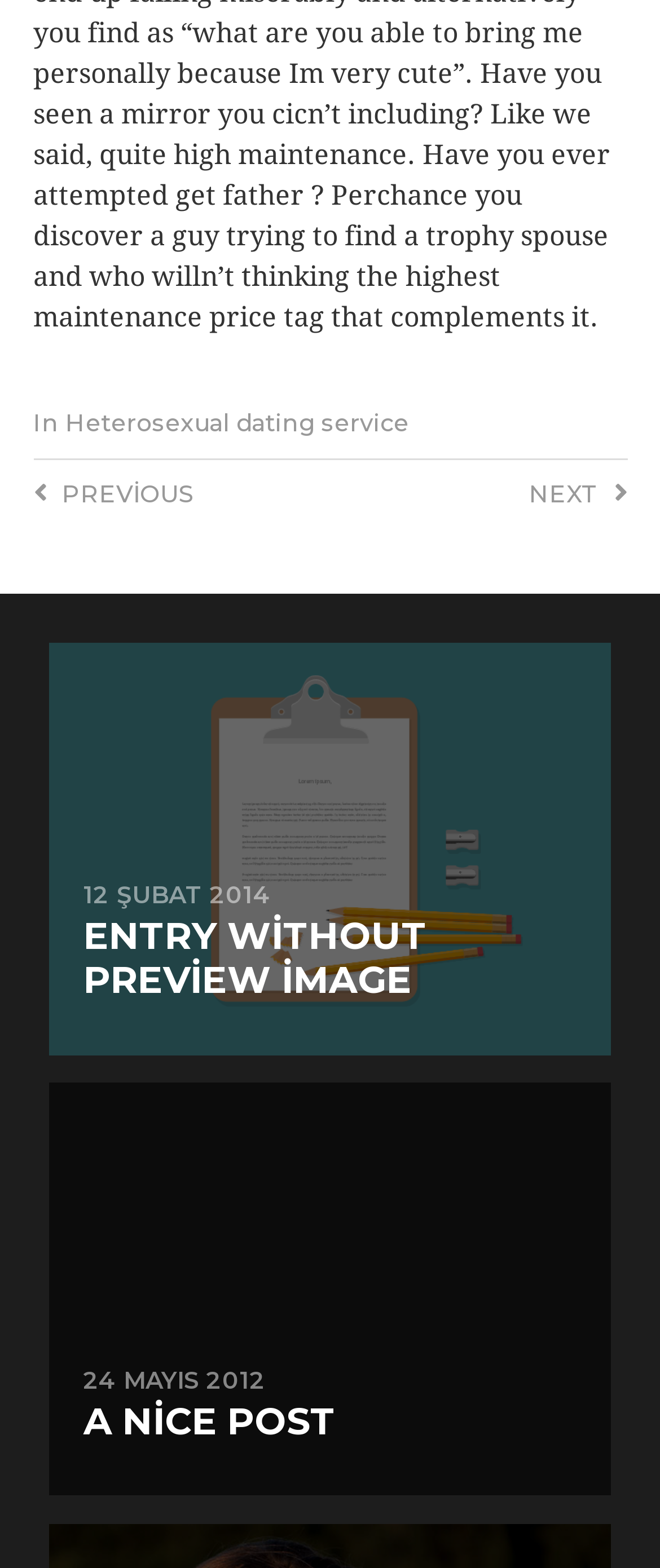Answer the following in one word or a short phrase: 
What is the position of the 'NEXT' link?

Right side